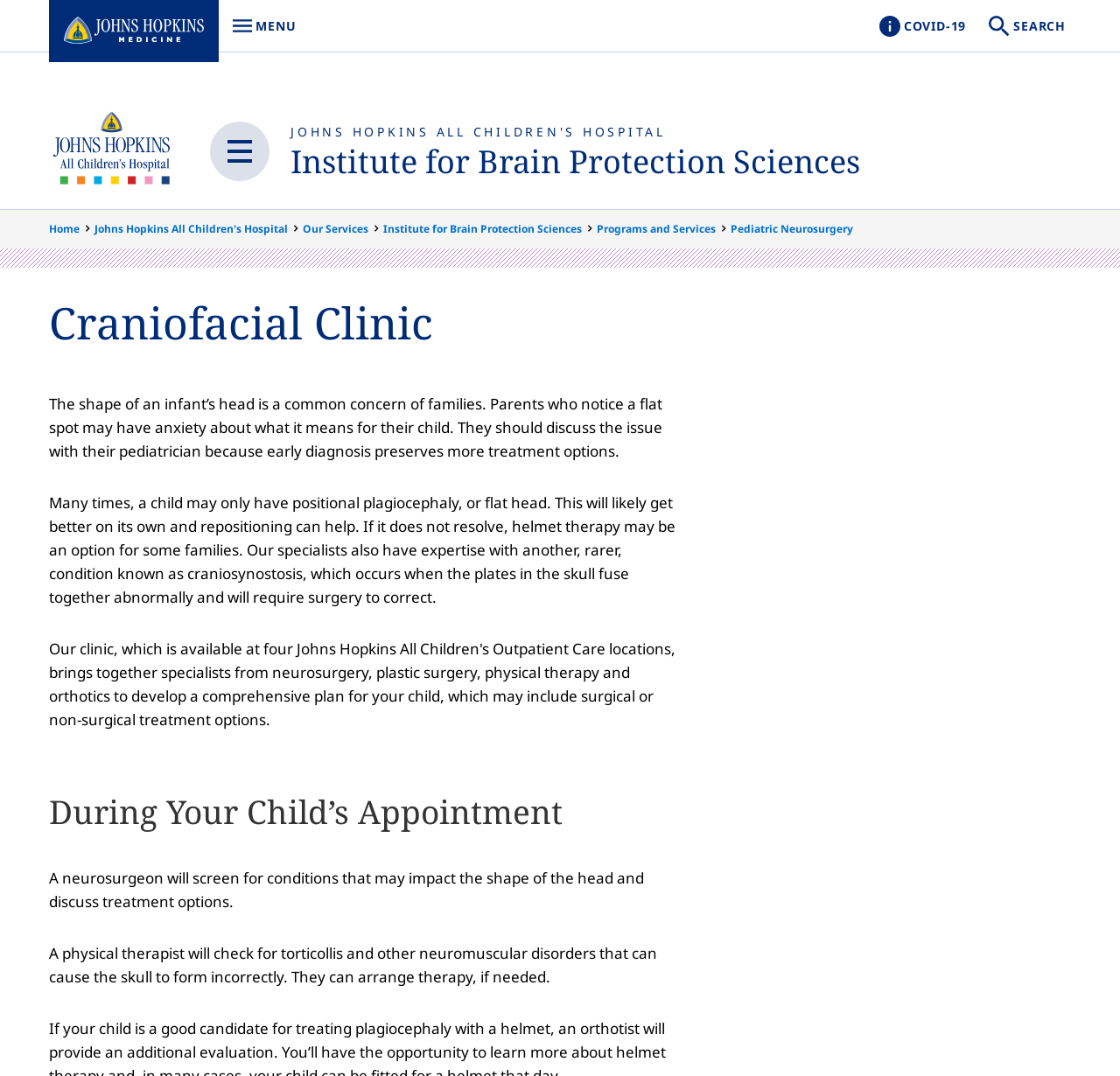Provide the bounding box coordinates of the section that needs to be clicked to accomplish the following instruction: "Close Main Menu."

[0.188, 0.113, 0.241, 0.168]